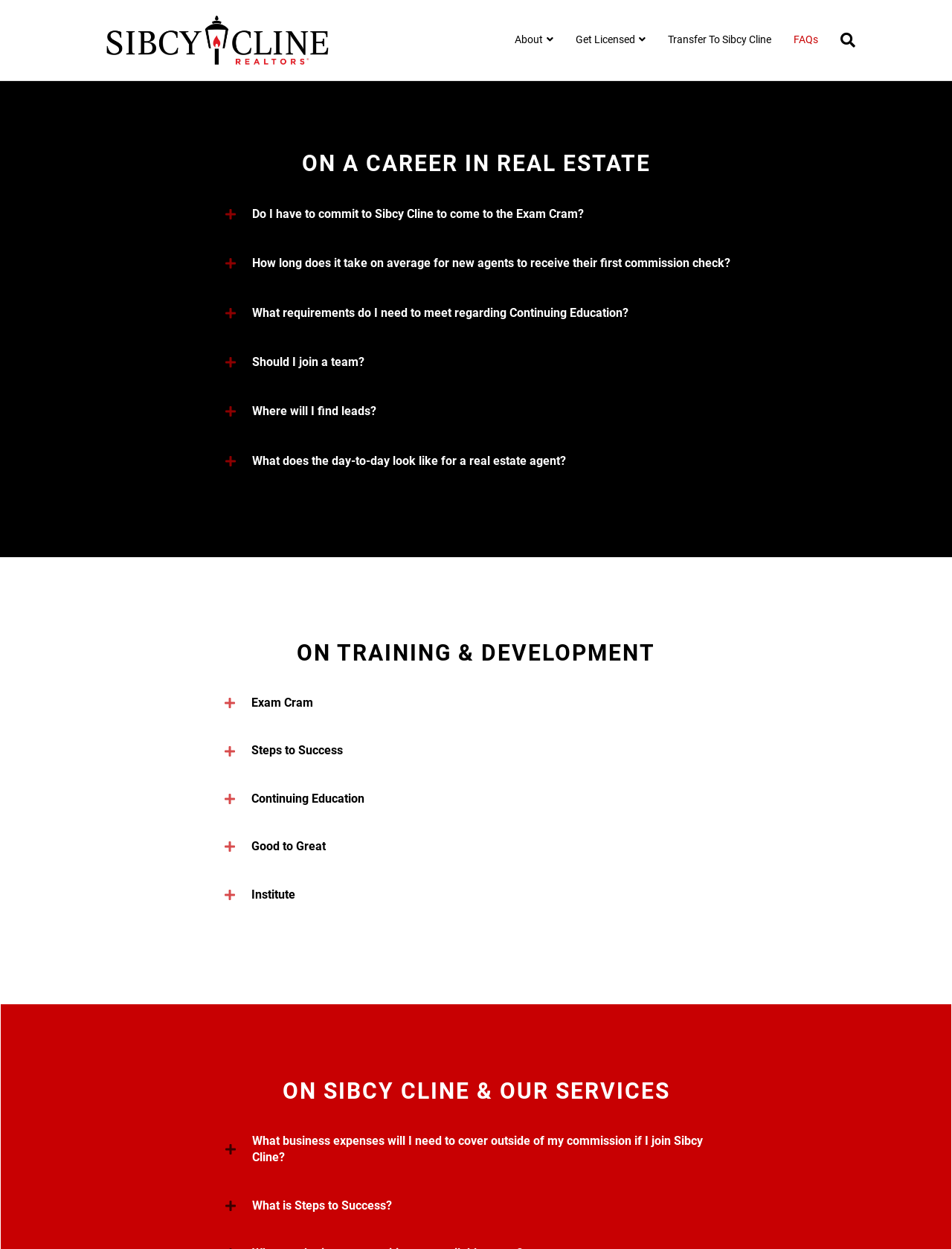Please specify the bounding box coordinates for the clickable region that will help you carry out the instruction: "Select 'Get Licensed'".

[0.593, 0.017, 0.69, 0.047]